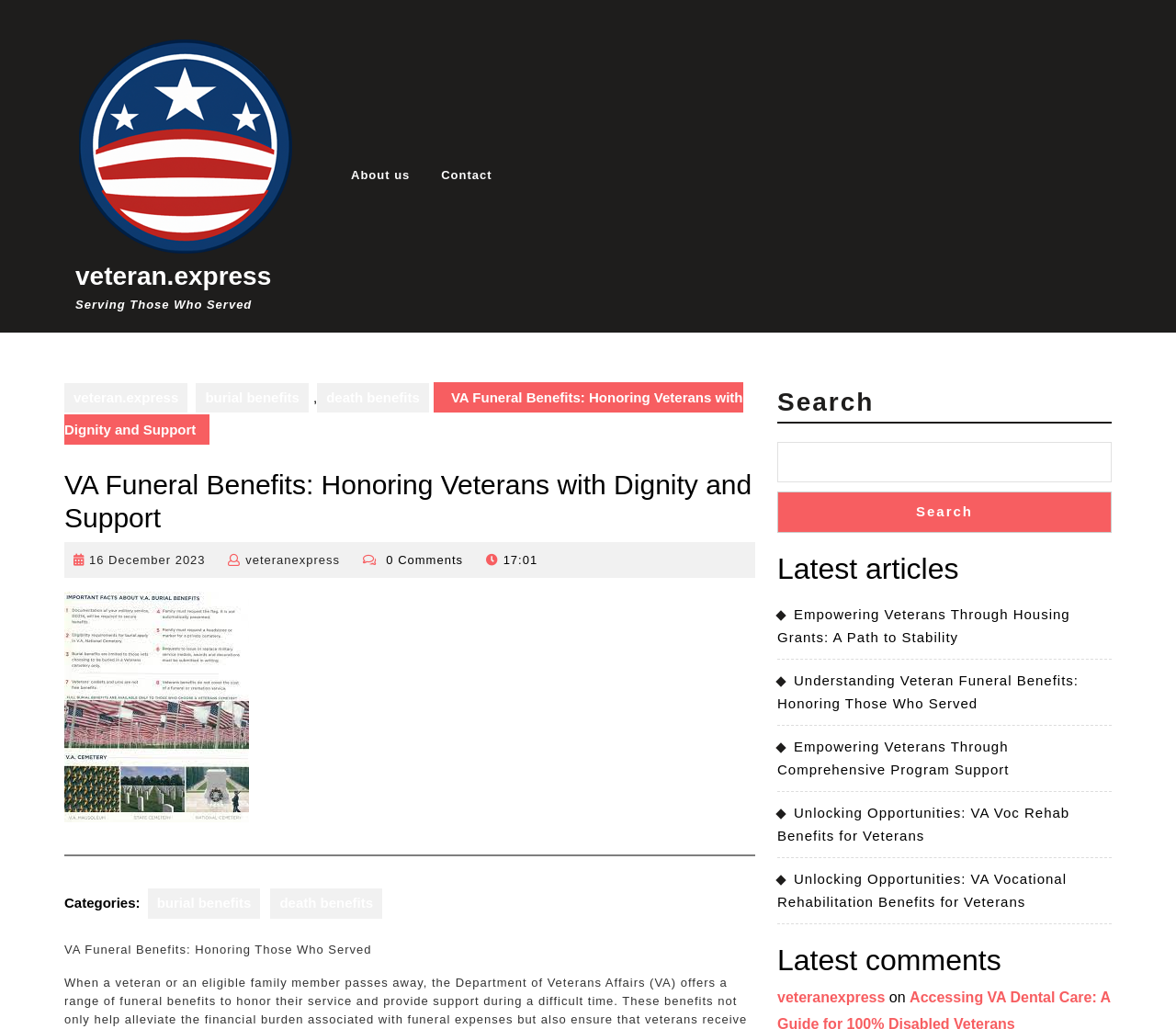Can you specify the bounding box coordinates for the region that should be clicked to fulfill this instruction: "Read 'Empowering Veterans Through Housing Grants: A Path to Stability'".

[0.661, 0.589, 0.91, 0.627]